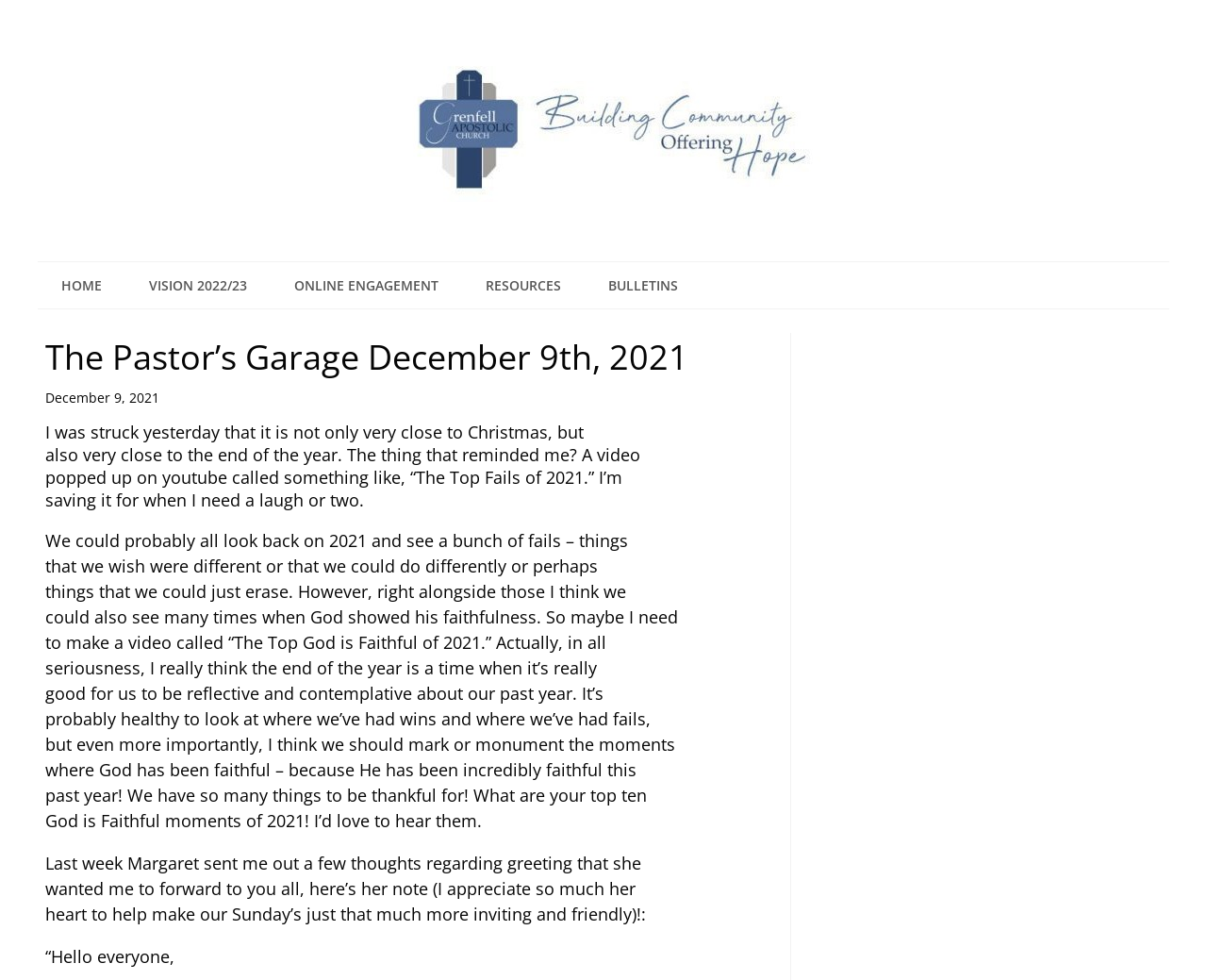Determine the bounding box coordinates of the UI element described by: "Online Engagement".

[0.224, 0.268, 0.383, 0.315]